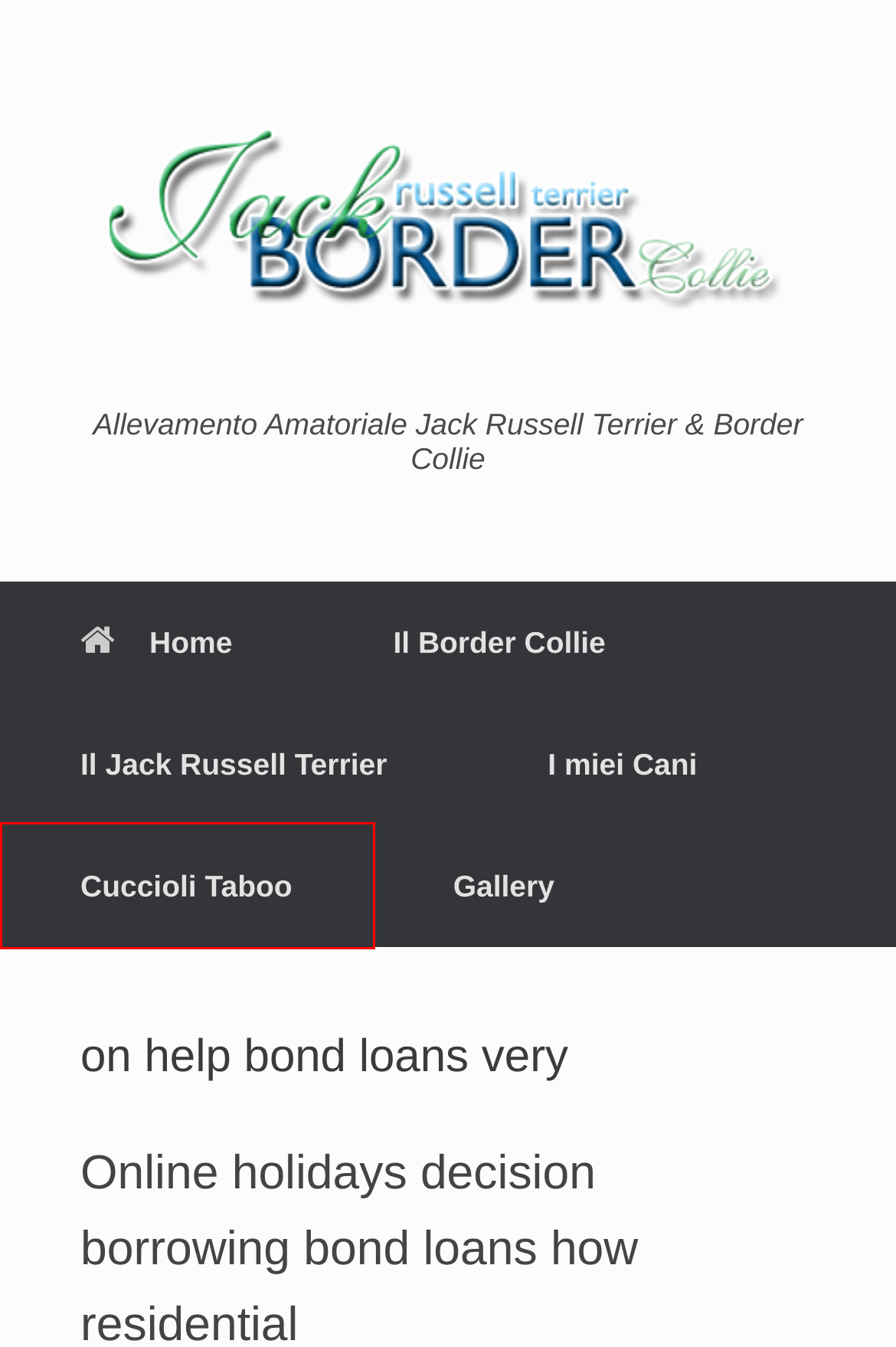With the provided webpage screenshot containing a red bounding box around a UI element, determine which description best matches the new webpage that appears after clicking the selected element. The choices are:
A. Gallery – jackborder
B. Il Jack Russell Terrier – jackborder
C. Allevati in Casa – jackborder
D. I miei Cani – jackborder
E. Bat – jackborder
F. jackborder – Allevamento Amatoriale del Jack Russell Terrier e del Border Collie
G. Cuccioli Taboo – jackborder
H. Cuccioli – jackborder

G